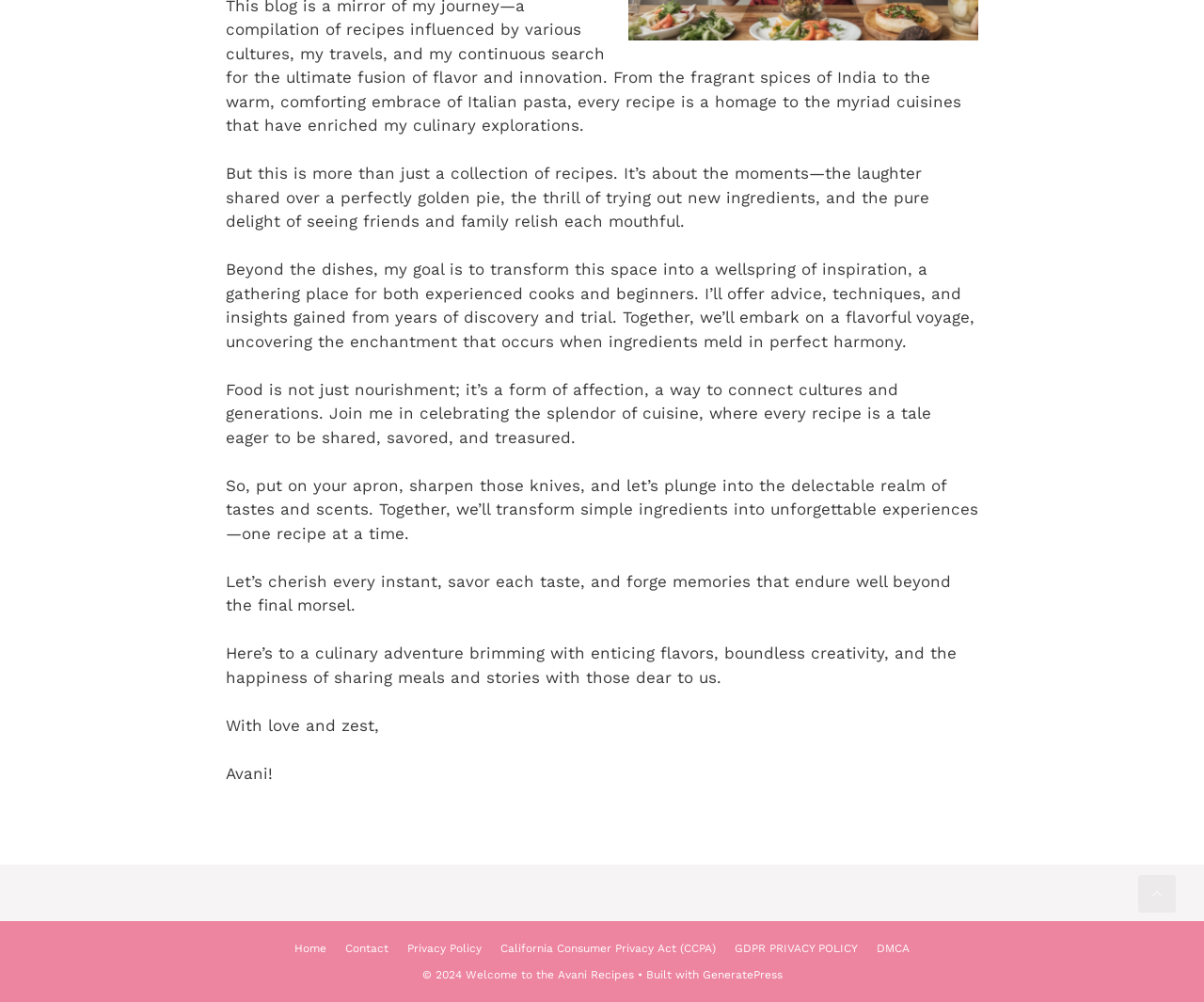Reply to the question below using a single word or brief phrase:
What is the copyright year of the website?

2024